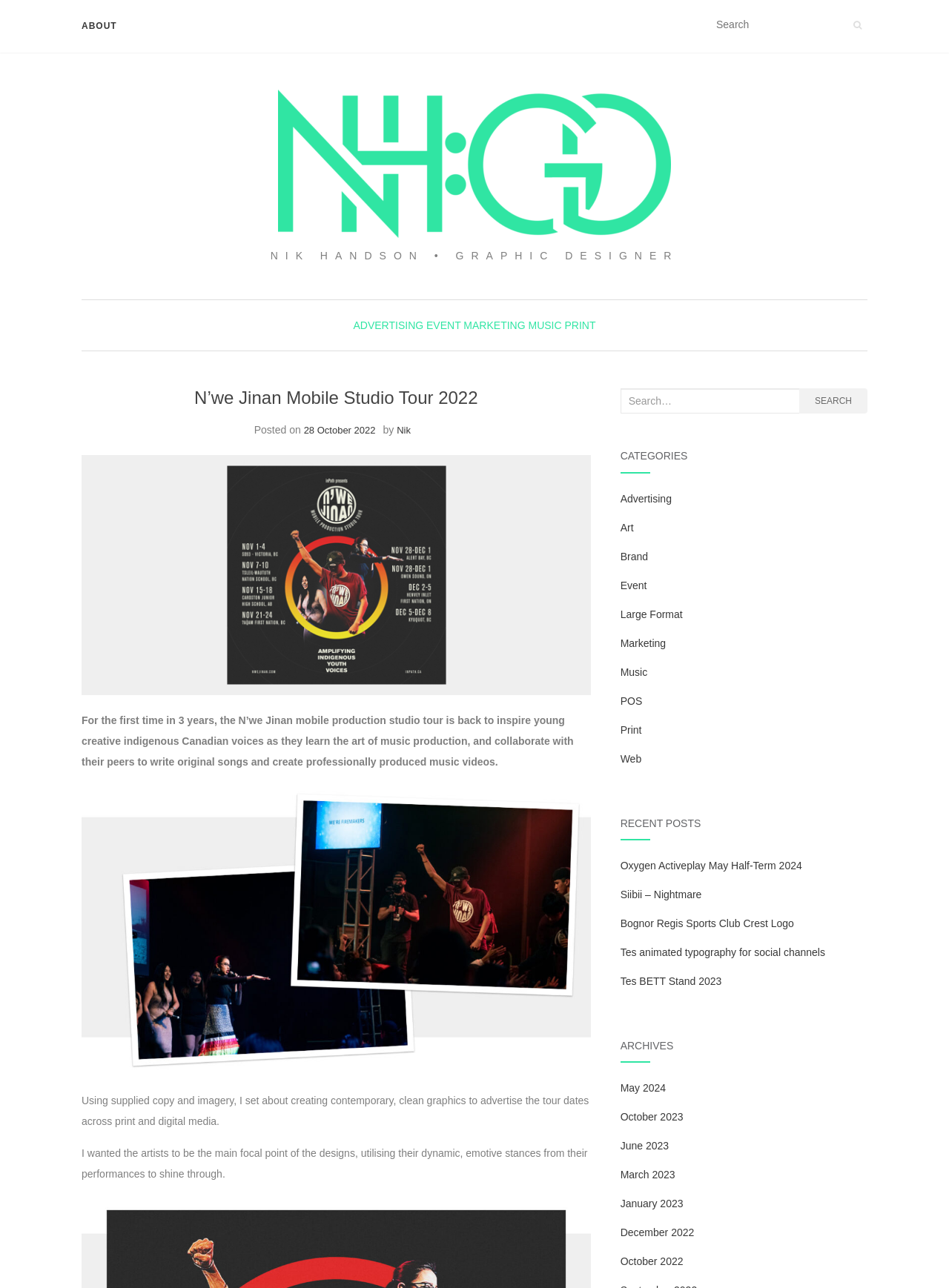Give a detailed explanation of the elements present on the webpage.

This webpage is about N'we Jinan Mobile Studio Tour 2022, a music production studio tour that aims to inspire young creative indigenous Canadian voices. At the top of the page, there is a navigation menu with links to "ABOUT", "NH:GD", and a search bar. Below the navigation menu, there is a logo of "NH:GD" with a graphic designer's name, "NIK HANDSON • GRAPHIC DESIGNER", written next to it.

On the left side of the page, there are several links to different categories, including "ADVERTISING", "EVENT", "MARKETING", "MUSIC", and "PRINT". Below these links, there is a heading "N'we Jinan Mobile Studio Tour 2022" followed by a paragraph of text describing the tour. There is also a date "28 October 2022" and a link to the author "Nik".

On the right side of the page, there is a search bar with a button labeled "SEARCH". Below the search bar, there are three sections: "CATEGORIES", "RECENT POSTS", and "ARCHIVES". The "CATEGORIES" section lists various categories such as "Advertising", "Art", "Brand", and so on. The "RECENT POSTS" section lists several recent posts with links to each post. The "ARCHIVES" section lists archives by month, from May 2024 to October 2022.

In the middle of the page, there is a large image of the N'we Jinan Studio Tour 2022, followed by a paragraph of text describing the tour. Below the image, there is another paragraph of text describing the design process for the tour's advertising materials. There is also a figure with an image of the supplied photos for the tour.

Overall, the webpage is well-organized and easy to navigate, with clear headings and concise text. The use of images and graphics adds visual interest to the page.